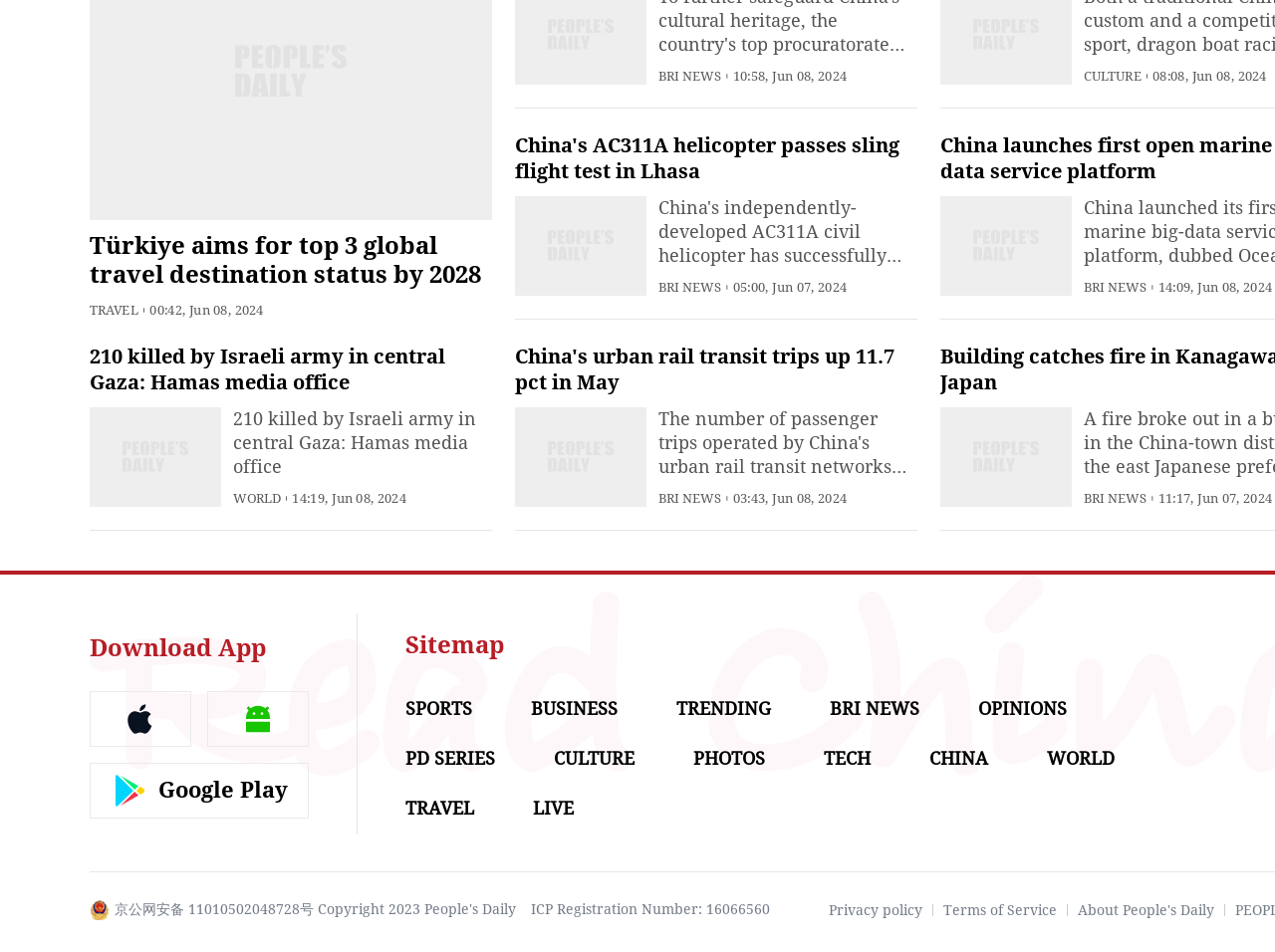Pinpoint the bounding box coordinates of the element you need to click to execute the following instruction: "Check the sitemap". The bounding box should be represented by four float numbers between 0 and 1, in the format [left, top, right, bottom].

[0.318, 0.663, 0.395, 0.692]